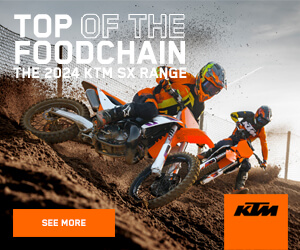Respond to the question below with a single word or phrase:
What is the color of the KTM bikes?

Orange and black